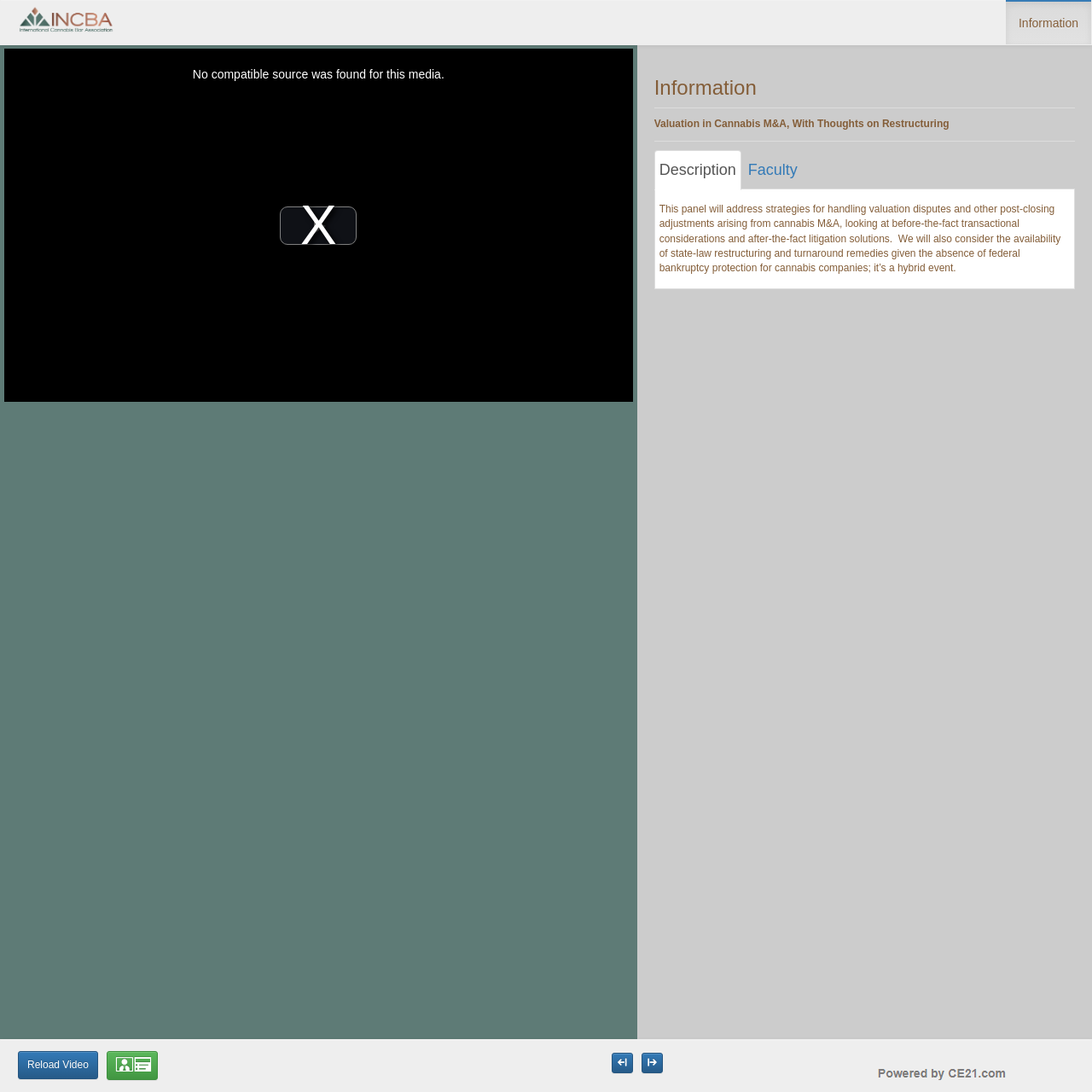Identify the bounding box coordinates for the region of the element that should be clicked to carry out the instruction: "Open the modal window". The bounding box coordinates should be four float numbers between 0 and 1, i.e., [left, top, right, bottom].

[0.004, 0.045, 0.579, 0.368]